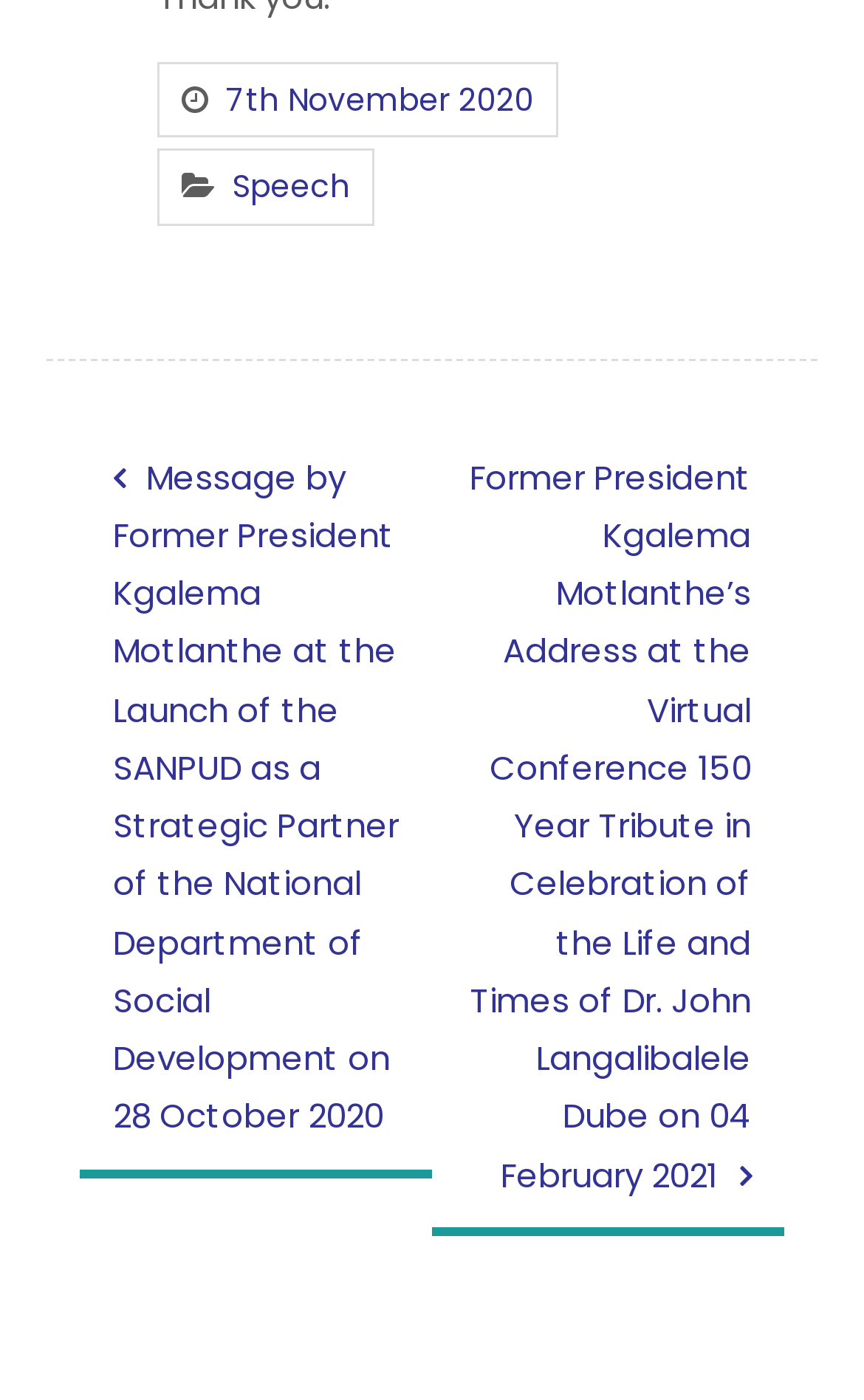Please reply to the following question using a single word or phrase: 
What is the vertical position of the post navigation section?

Below the middle